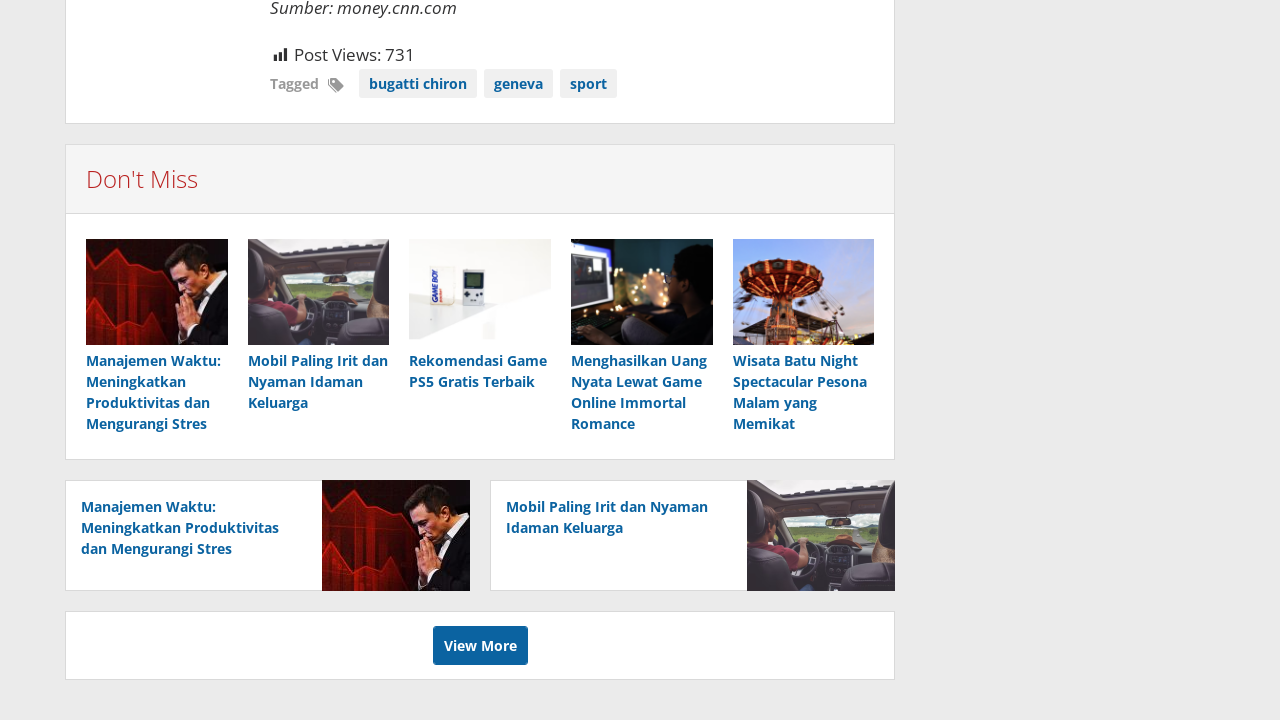What is the text above the links?
Using the information from the image, provide a comprehensive answer to the question.

I looked at the heading above the links and found that it says 'Don't Miss', which is a title or a header that separates the links from the rest of the content.